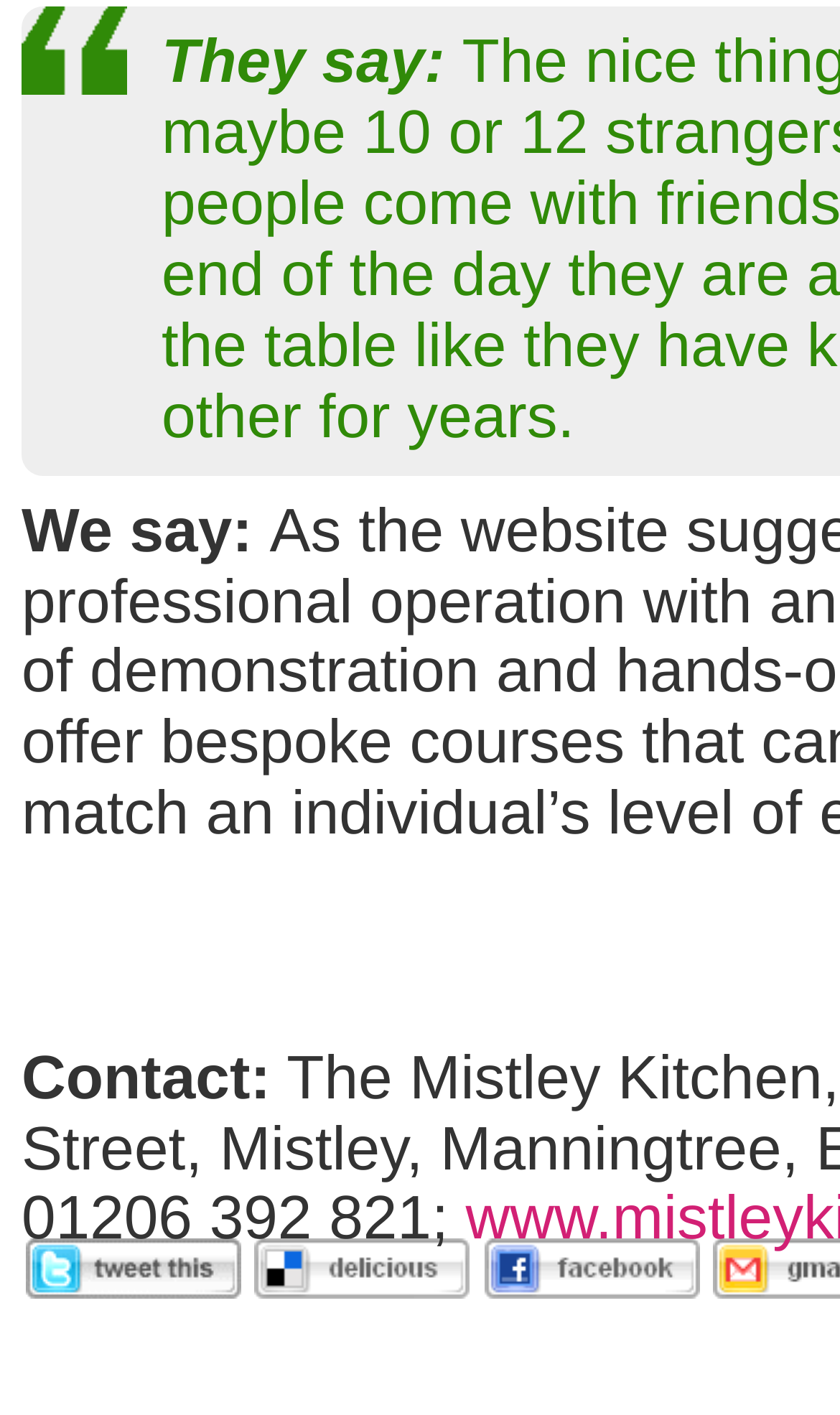What is the contact phone number?
Please answer the question with a single word or phrase, referencing the image.

01206 392 821